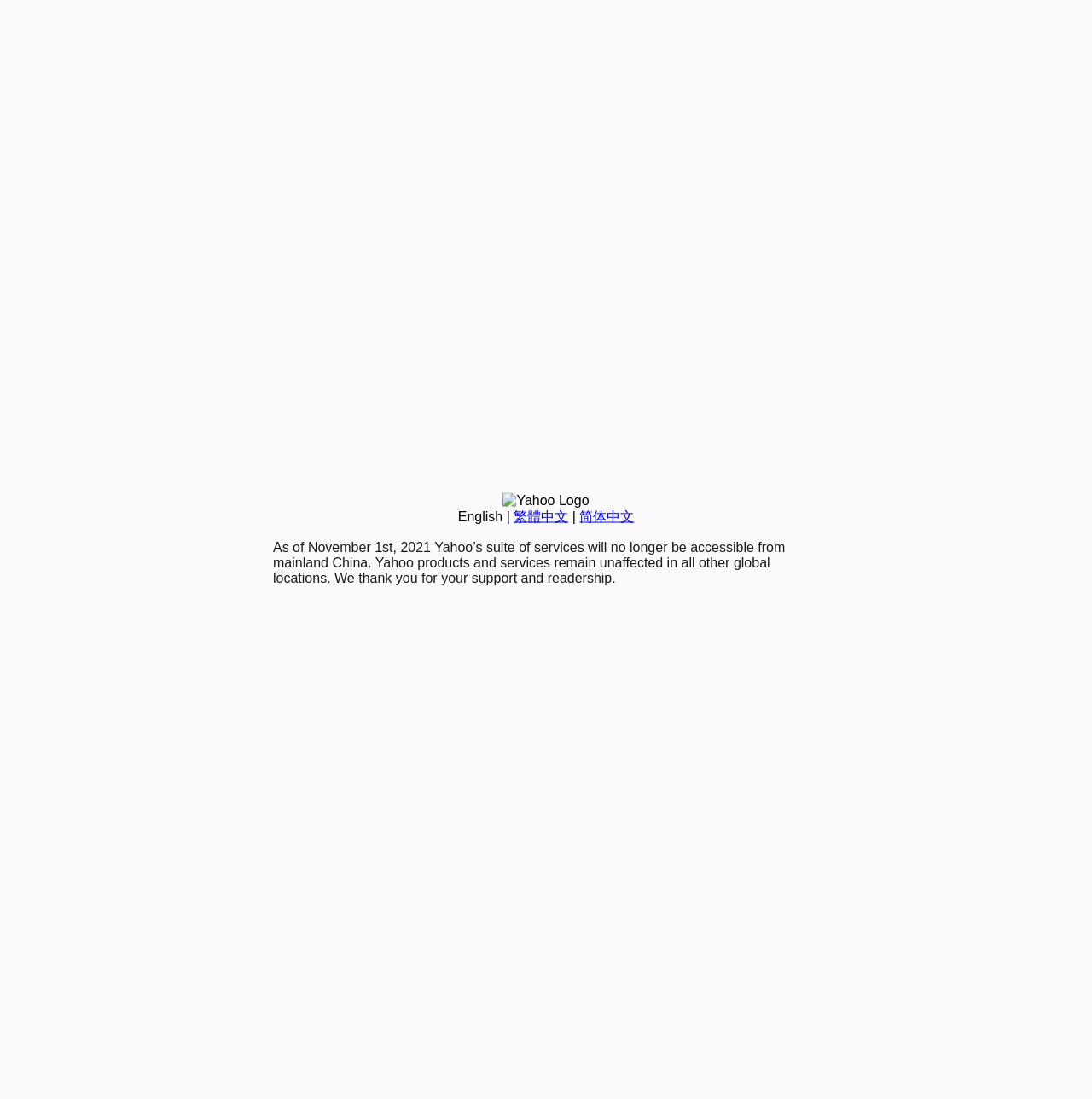Given the description "简体中文", provide the bounding box coordinates of the corresponding UI element.

[0.531, 0.463, 0.581, 0.476]